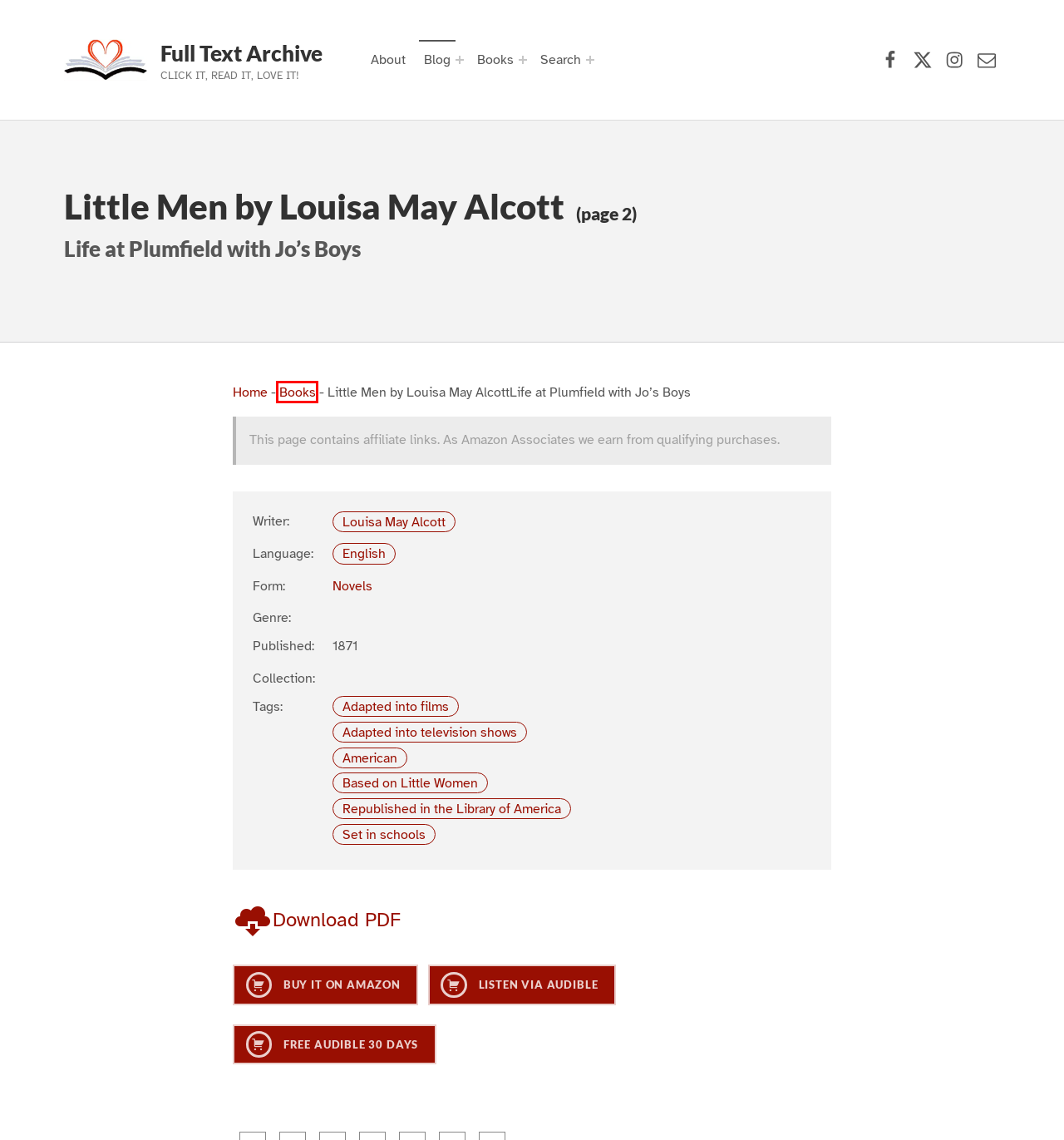You have a screenshot of a webpage with a red bounding box around an element. Select the webpage description that best matches the new webpage after clicking the element within the red bounding box. Here are the descriptions:
A. Contact
B. Blog
C. Little Men by Louisa May Alcott
D. American Big Game in Its Haunts by Various
E. Books - Full Text Archive
F. English Fairy Tales by Joseph Jacobs
G. Advanced Search
H. Novels Archives

E